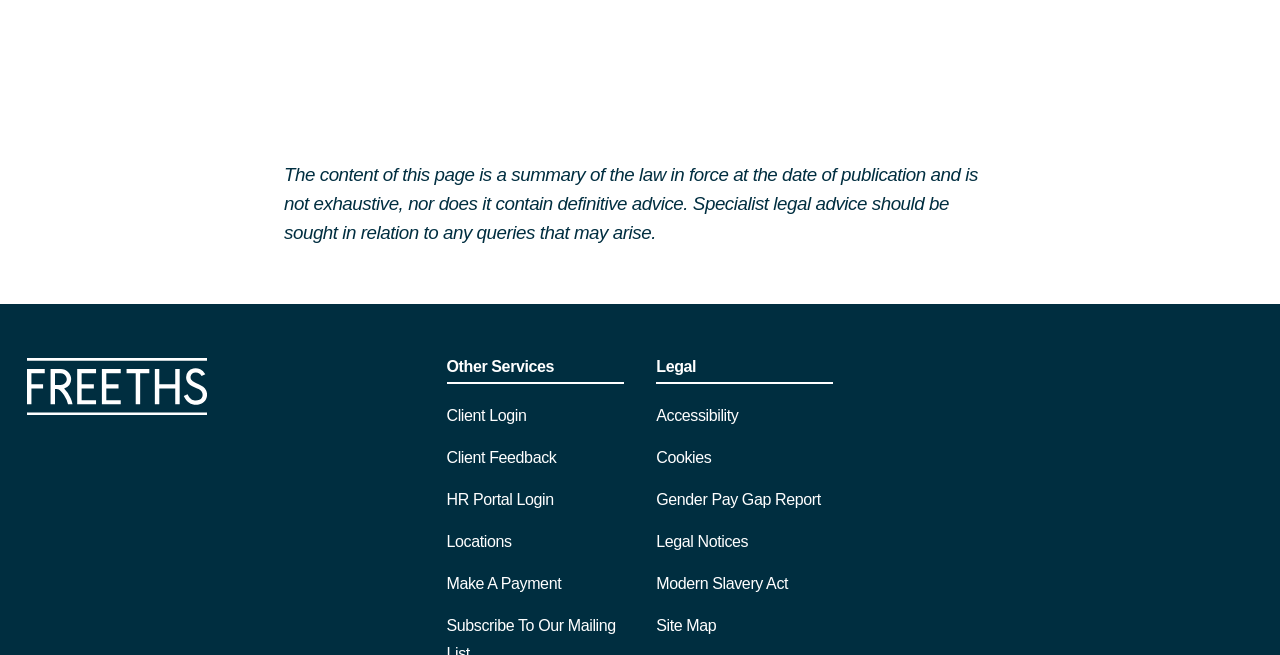Provide the bounding box coordinates of the HTML element this sentence describes: "Managing Cross-Listed Course Sections".

None